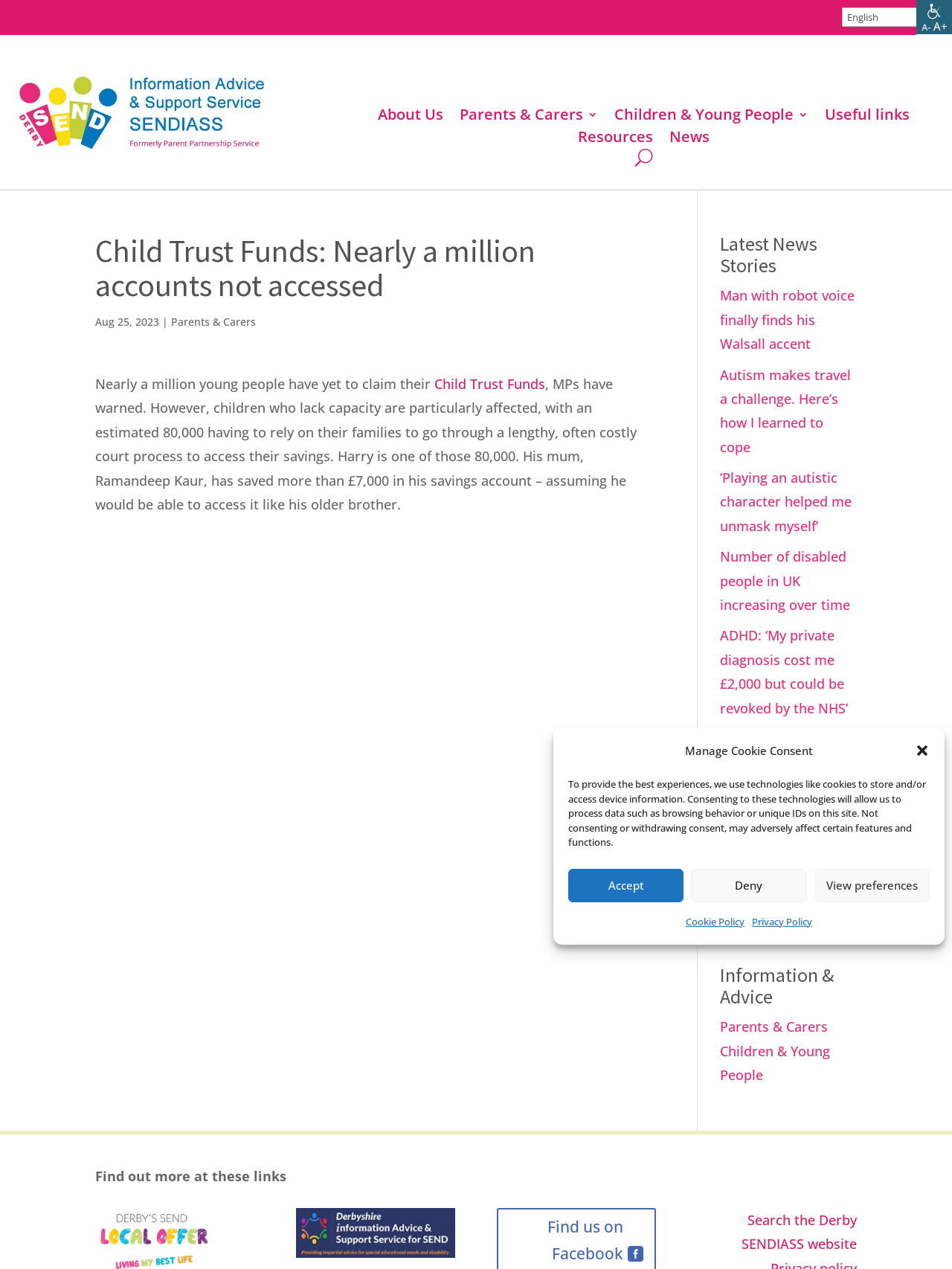Please pinpoint the bounding box coordinates for the region I should click to adhere to this instruction: "Select a language from the dropdown".

[0.884, 0.006, 1.0, 0.021]